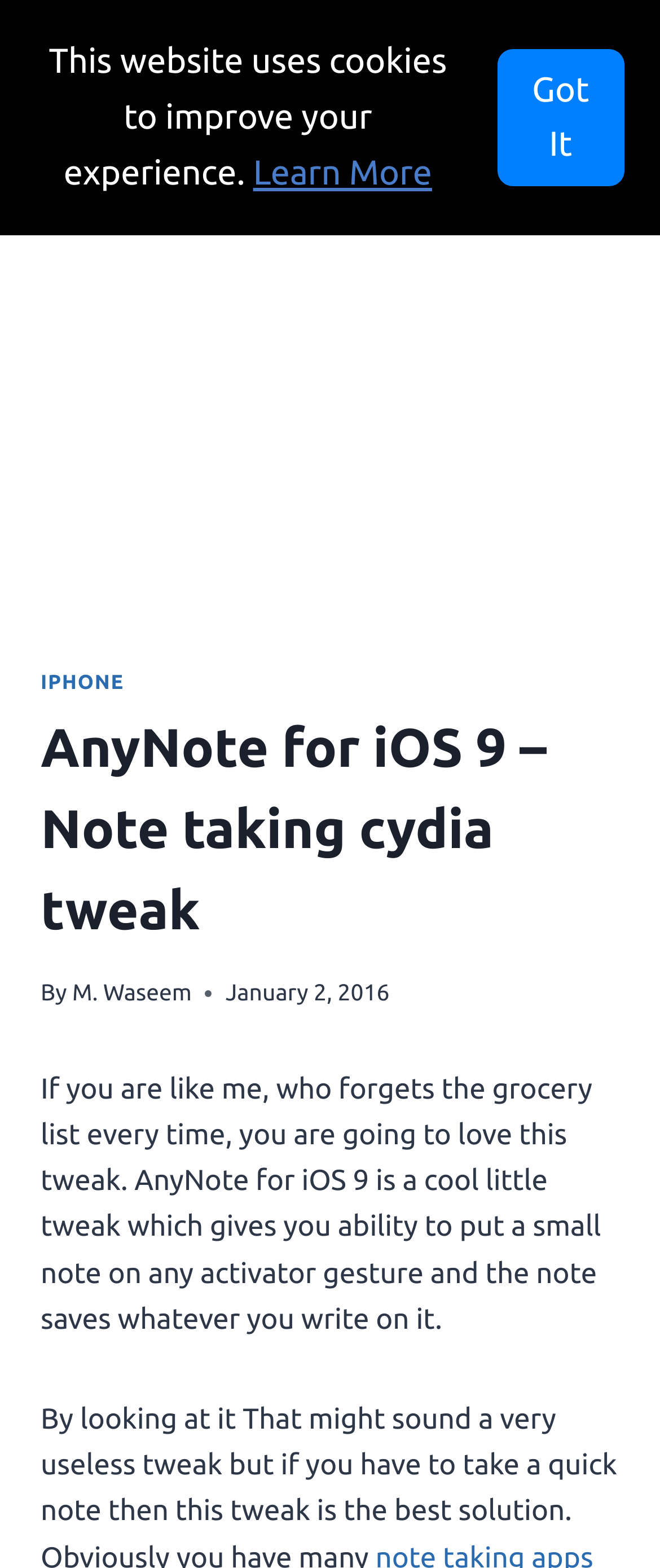Provide the bounding box coordinates for the UI element that is described by this text: "iPhone". The coordinates should be in the form of four float numbers between 0 and 1: [left, top, right, bottom].

[0.062, 0.428, 0.188, 0.442]